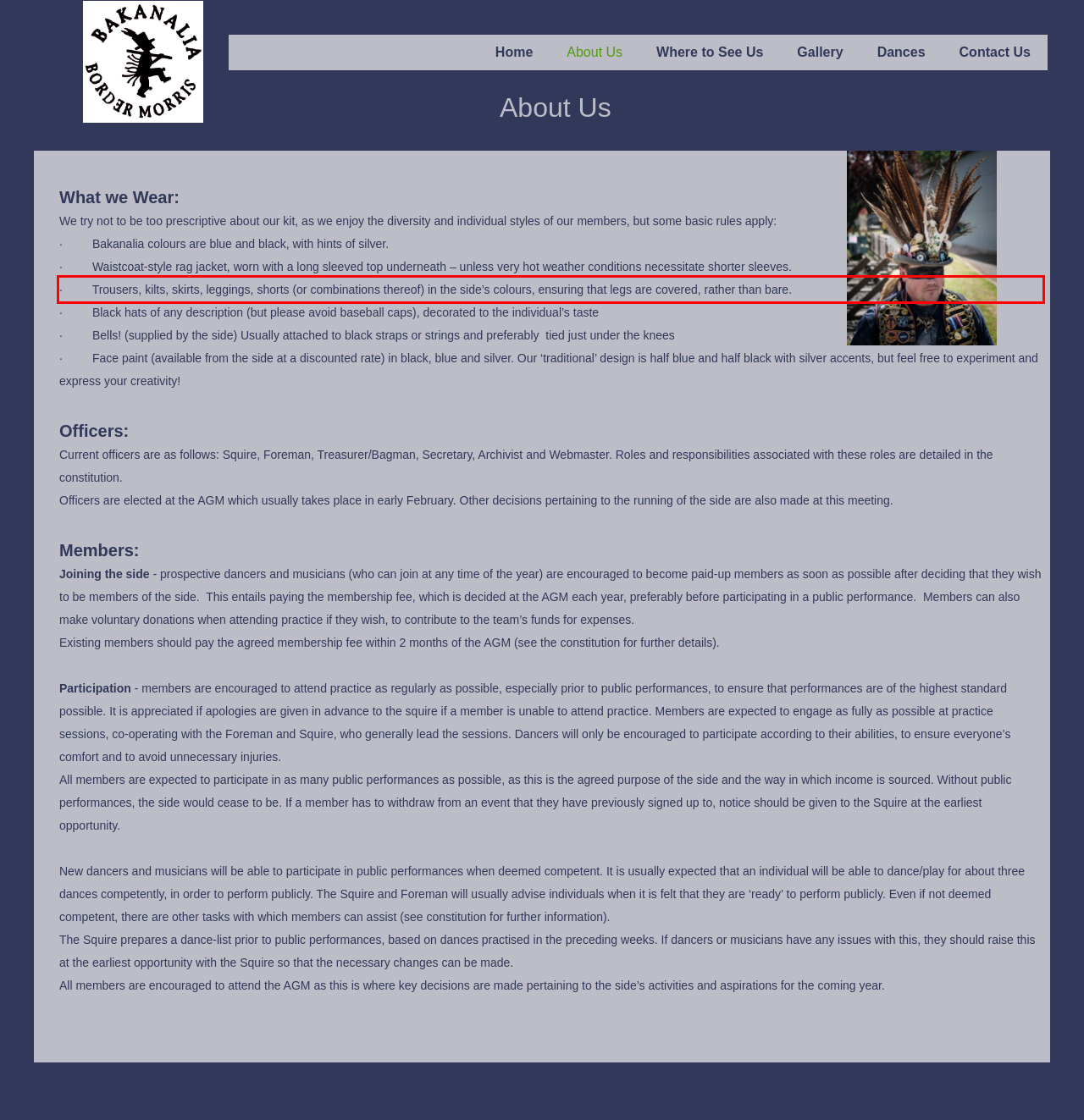Please extract the text content from the UI element enclosed by the red rectangle in the screenshot.

· Trousers, kilts, skirts, leggings, shorts (or combinations thereof) in the side’s colours, ensuring that legs are covered, rather than bare.